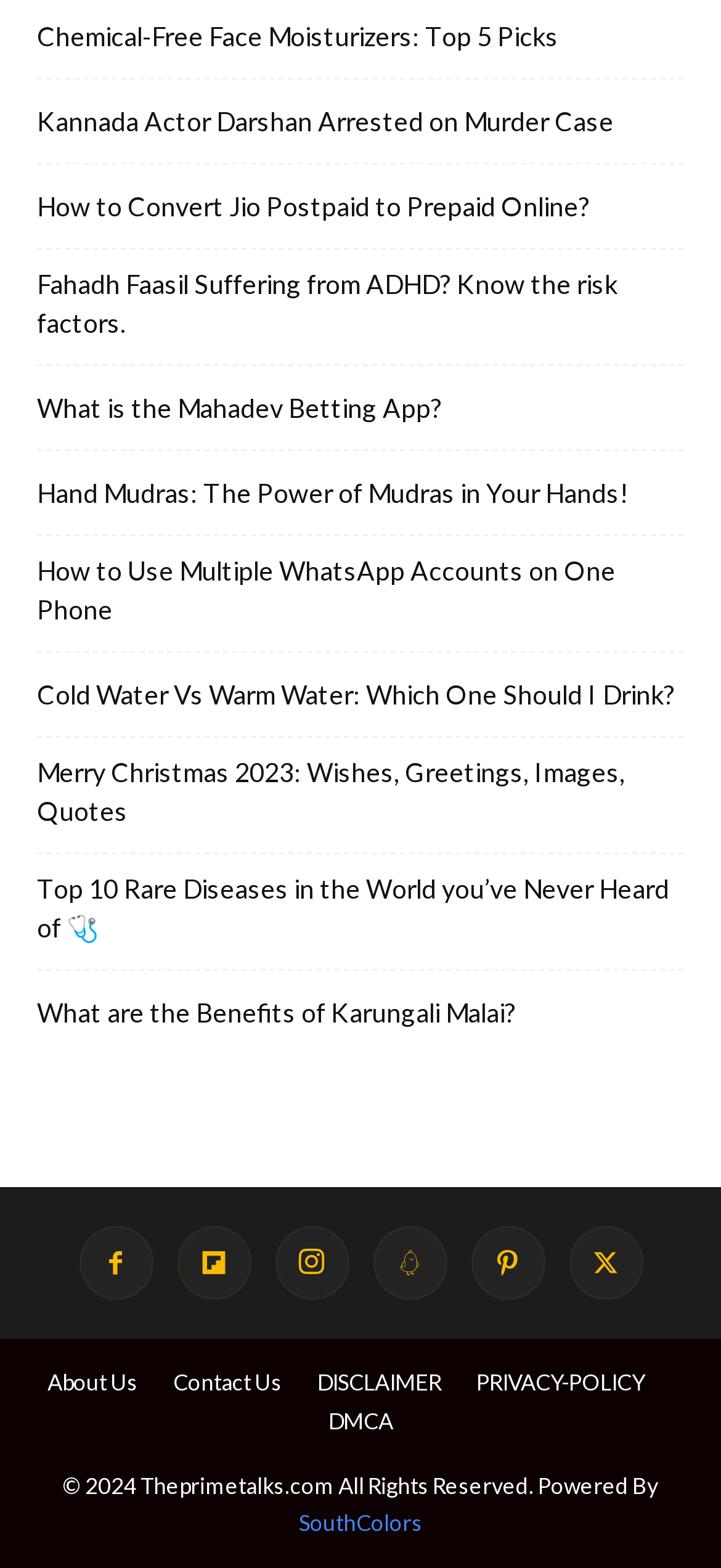What is the copyright year mentioned?
Please craft a detailed and exhaustive response to the question.

The static text at the bottom of the webpage mentions '© 2024 Theprimetalks.com All Rights Reserved.', which indicates that the copyright year is 2024.